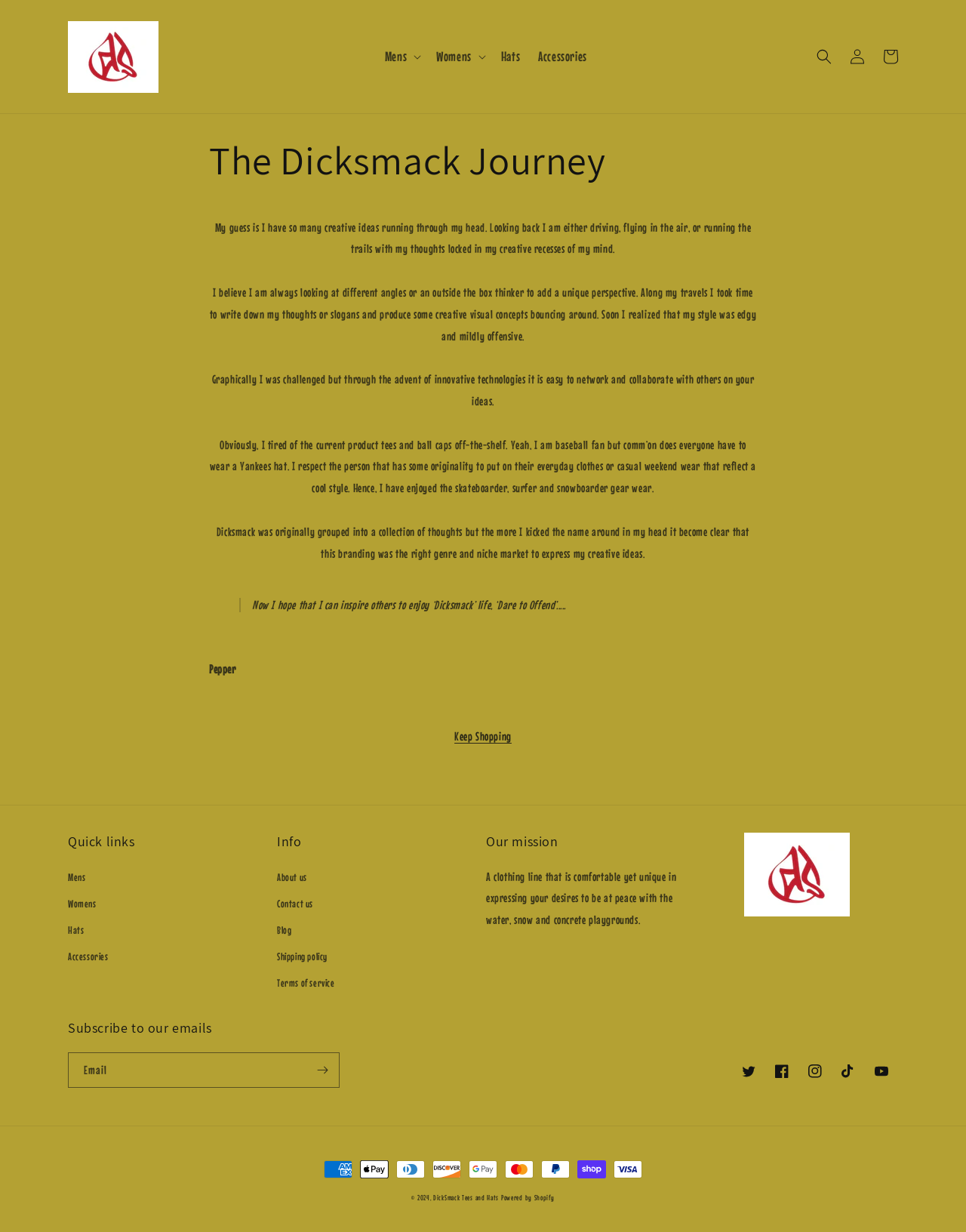Can you find the bounding box coordinates of the area I should click to execute the following instruction: "Search for something"?

[0.836, 0.032, 0.87, 0.059]